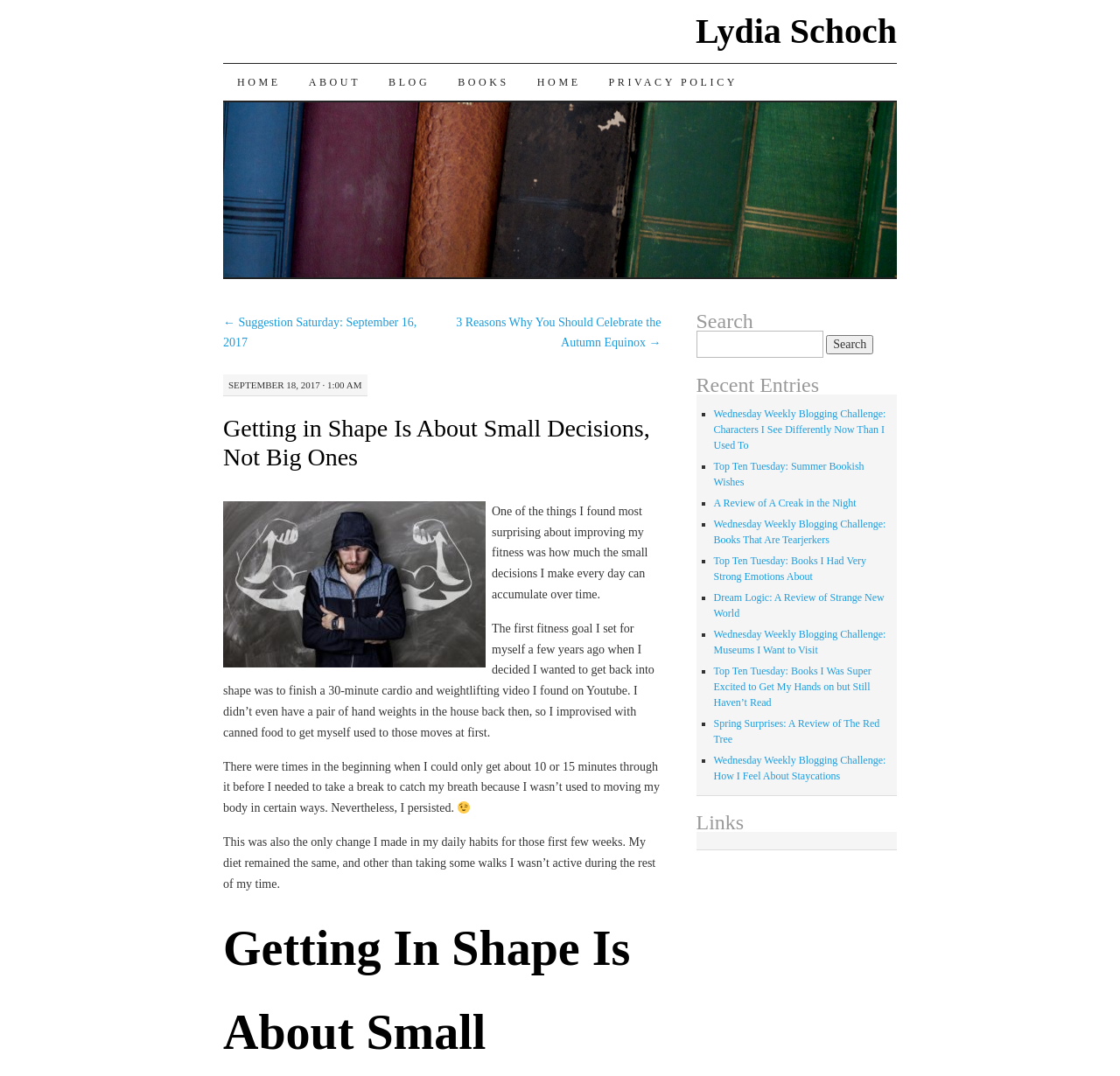What is the topic of the blog post?
Craft a detailed and extensive response to the question.

The topic of the blog post is getting in shape, which is evident from the heading 'Getting in Shape Is About Small Decisions, Not Big Ones' and the content of the post that discusses the author's fitness journey.